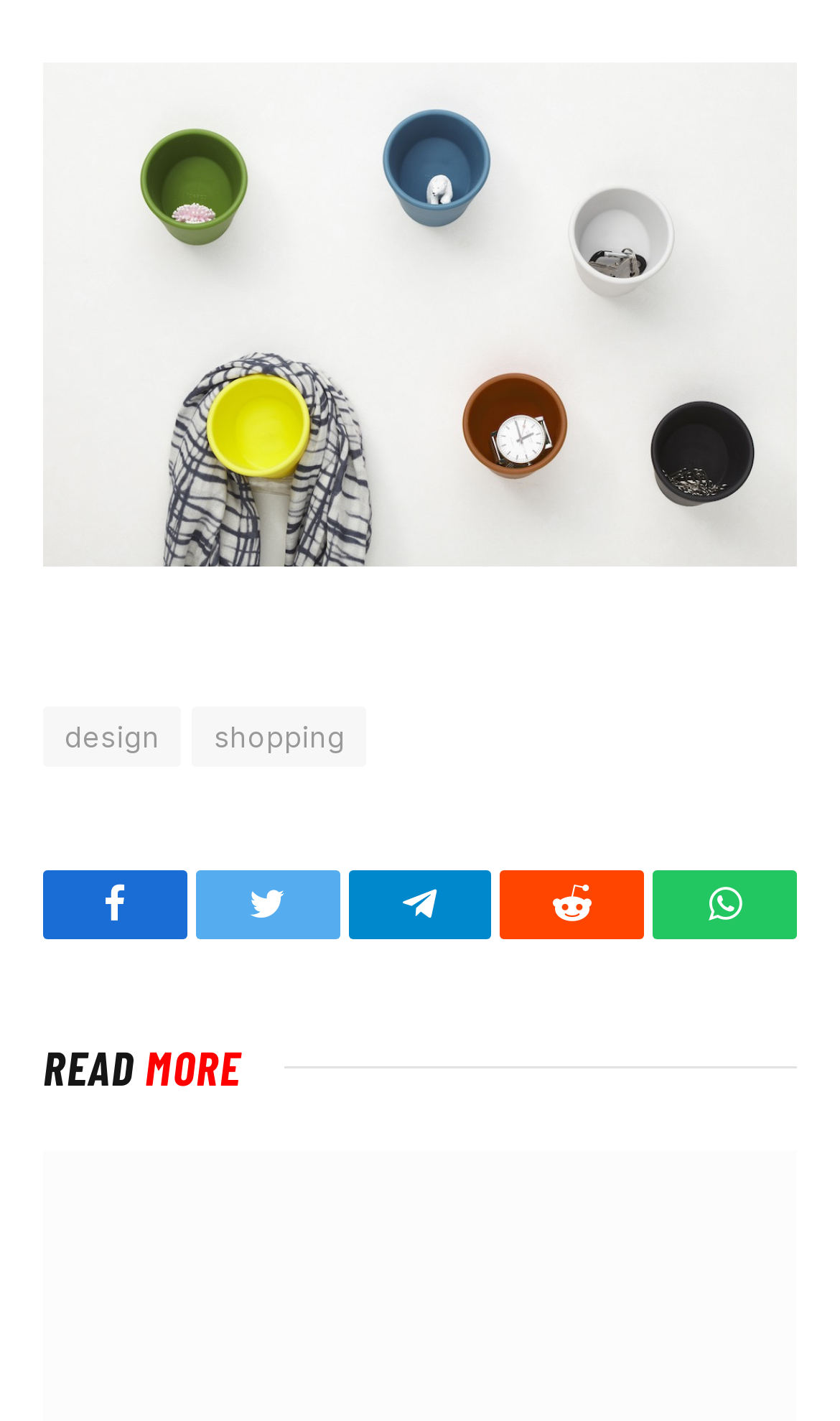What are the main navigation links on the webpage?
Refer to the image and answer the question using a single word or phrase.

Design and Shopping